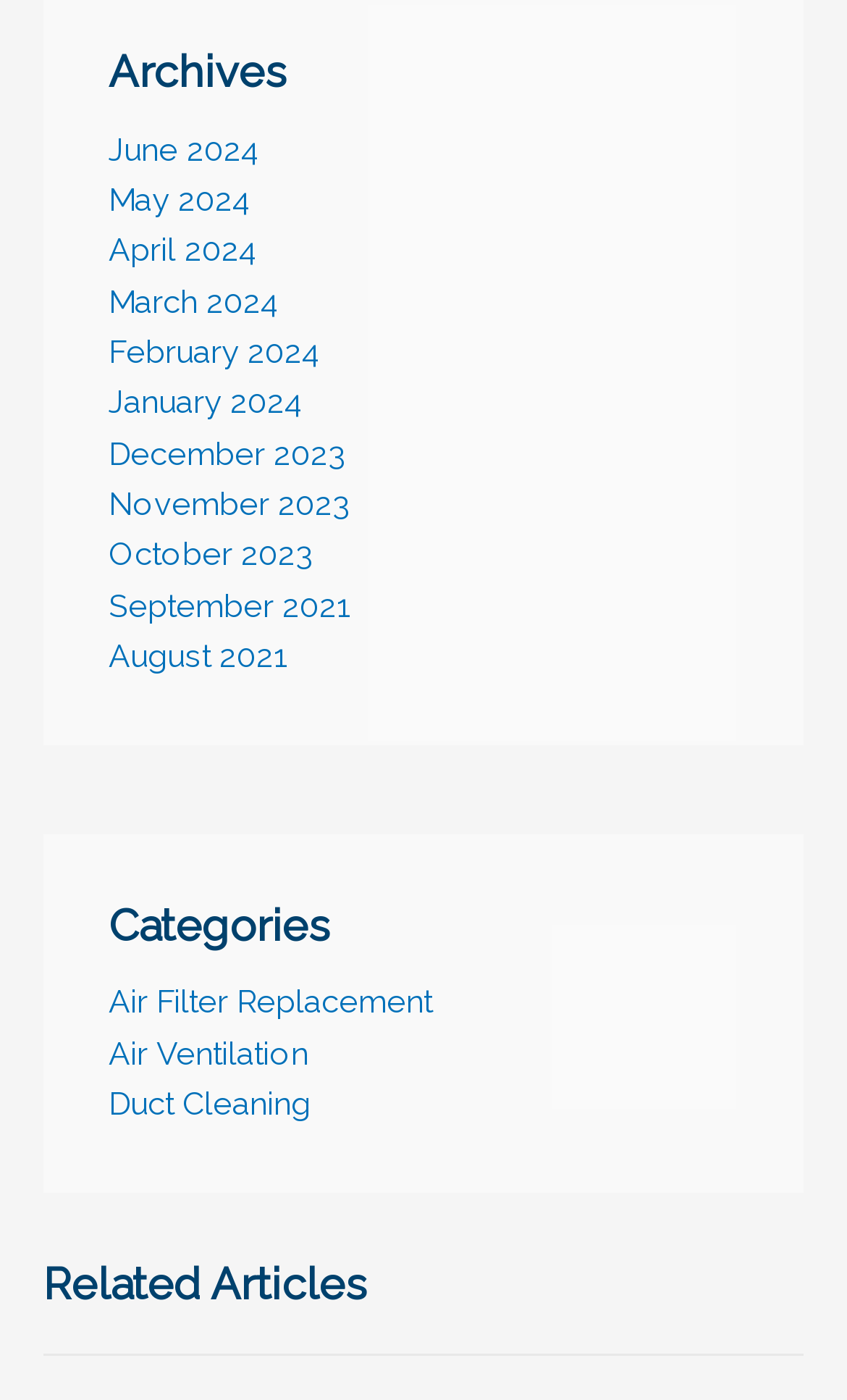Locate the bounding box of the UI element described in the following text: "April 2023".

None